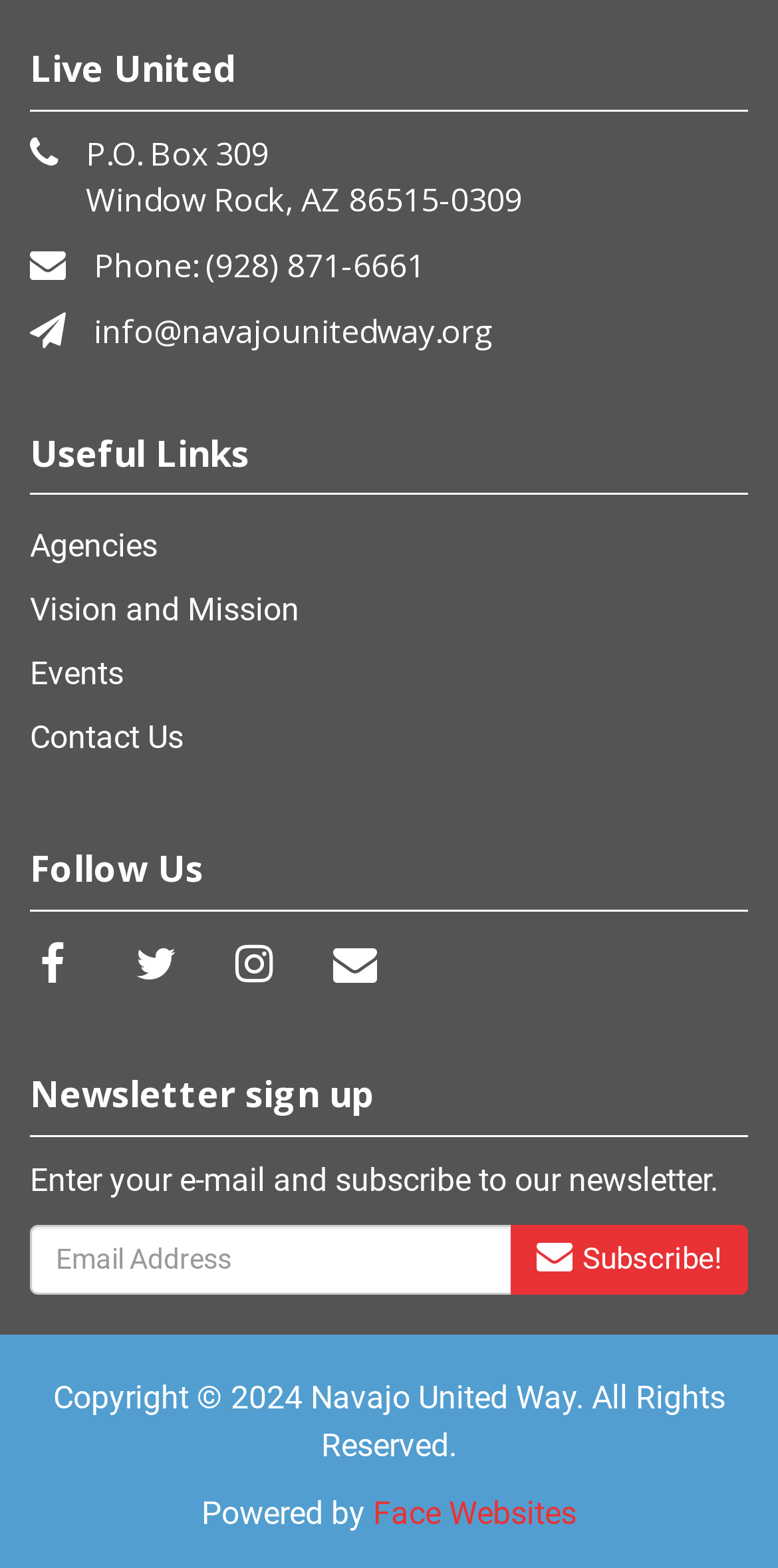Find and indicate the bounding box coordinates of the region you should select to follow the given instruction: "Follow on Facebook".

[0.162, 0.604, 0.254, 0.629]